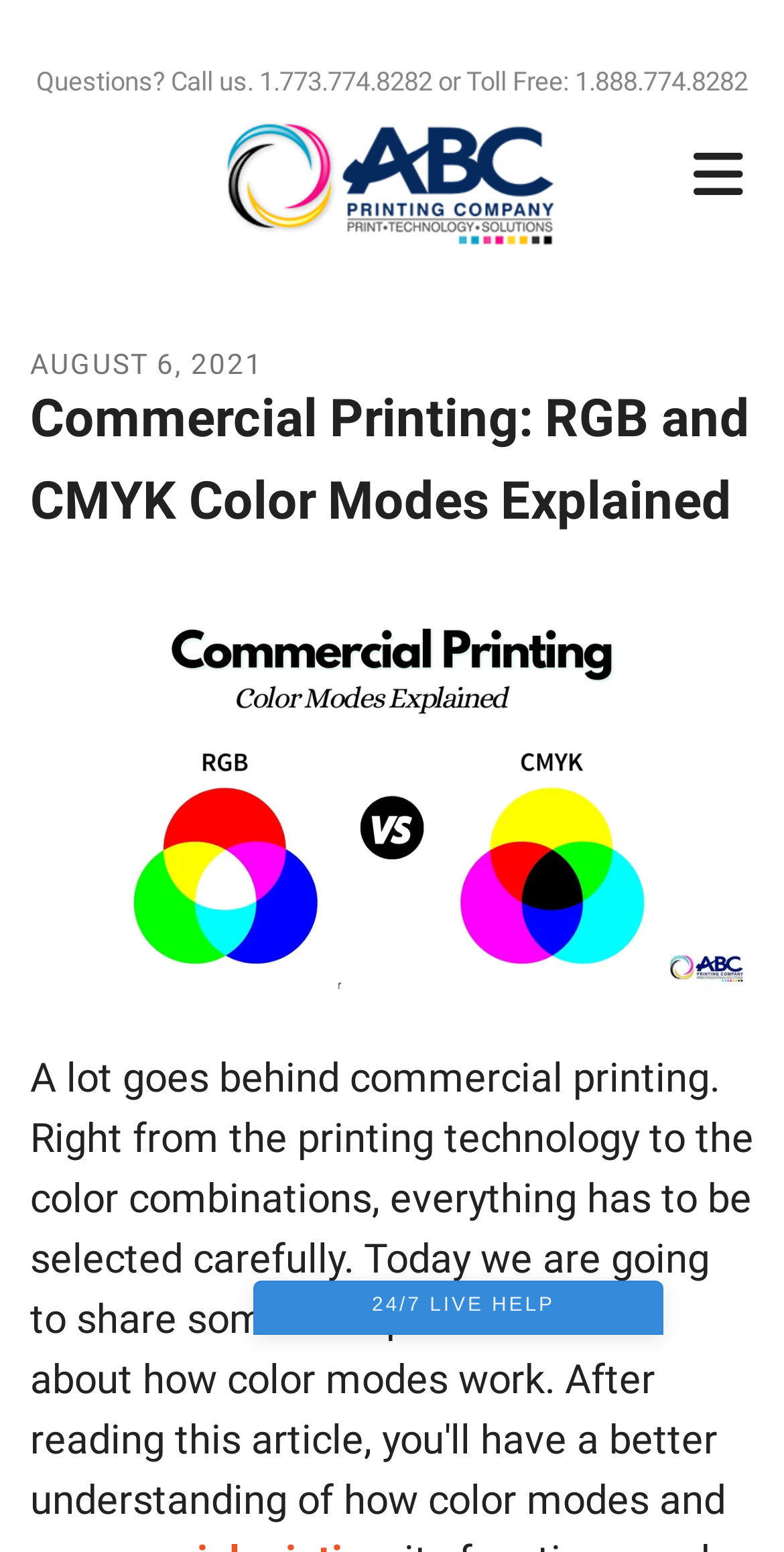Summarize the webpage with intricate details.

The webpage is about commercial printing, specifically explaining the difference between RGB and CMYK color modes. At the top-right corner, there is a "24/7 LIVE HELP" link. Below it, there is a small non-descriptive text element. On the top-left corner, there is a contact information section with a phone number and a toll-free number. 

Next to the contact information, there is a link to "ABC Printing Company" accompanied by the company's logo. Below the logo, there is a date section displaying "AUGUST 6, 2021". 

The main content of the webpage is headed by a title "Commercial Printing: RGB and CMYK Color Modes Explained", which is centered at the top of the page. Below the title, there is a large image related to commercial printing color modes.